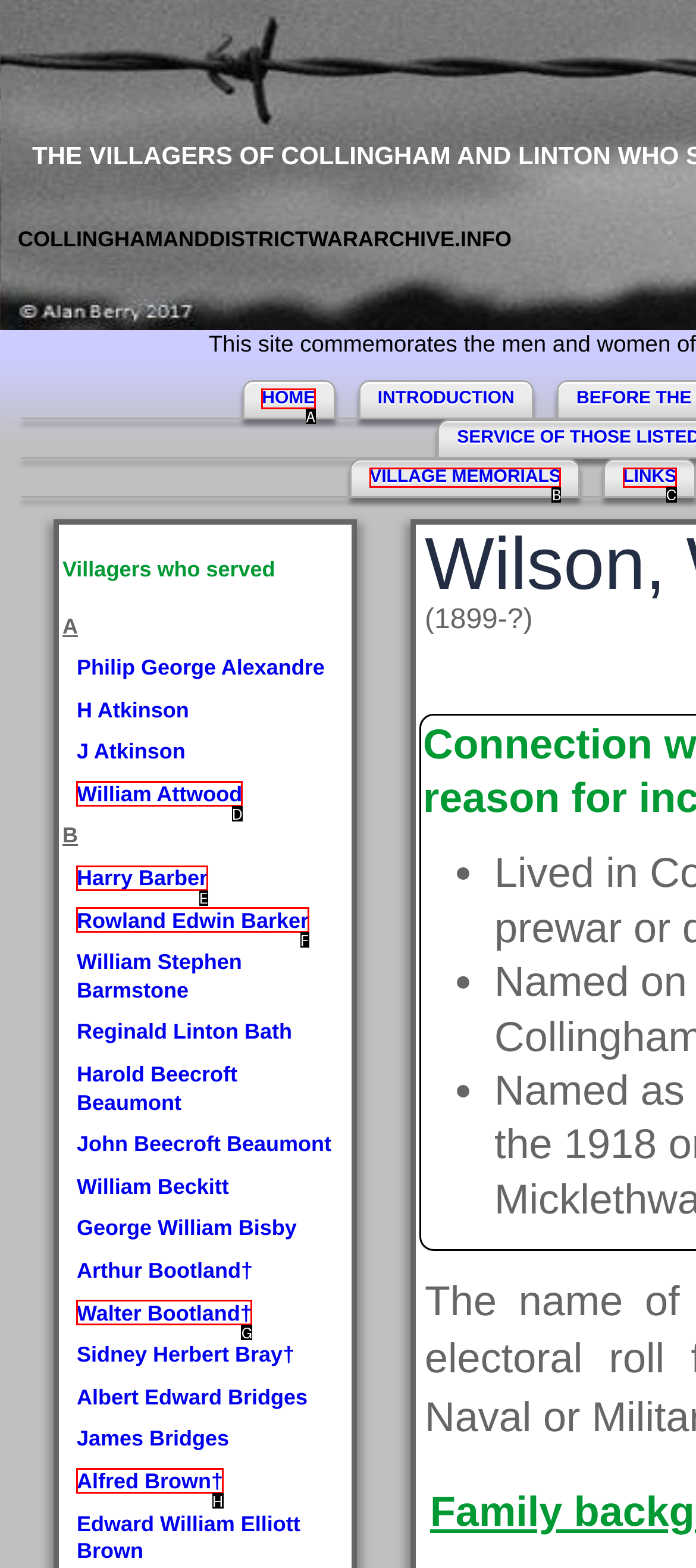Determine the appropriate lettered choice for the task: go to home page. Reply with the correct letter.

A